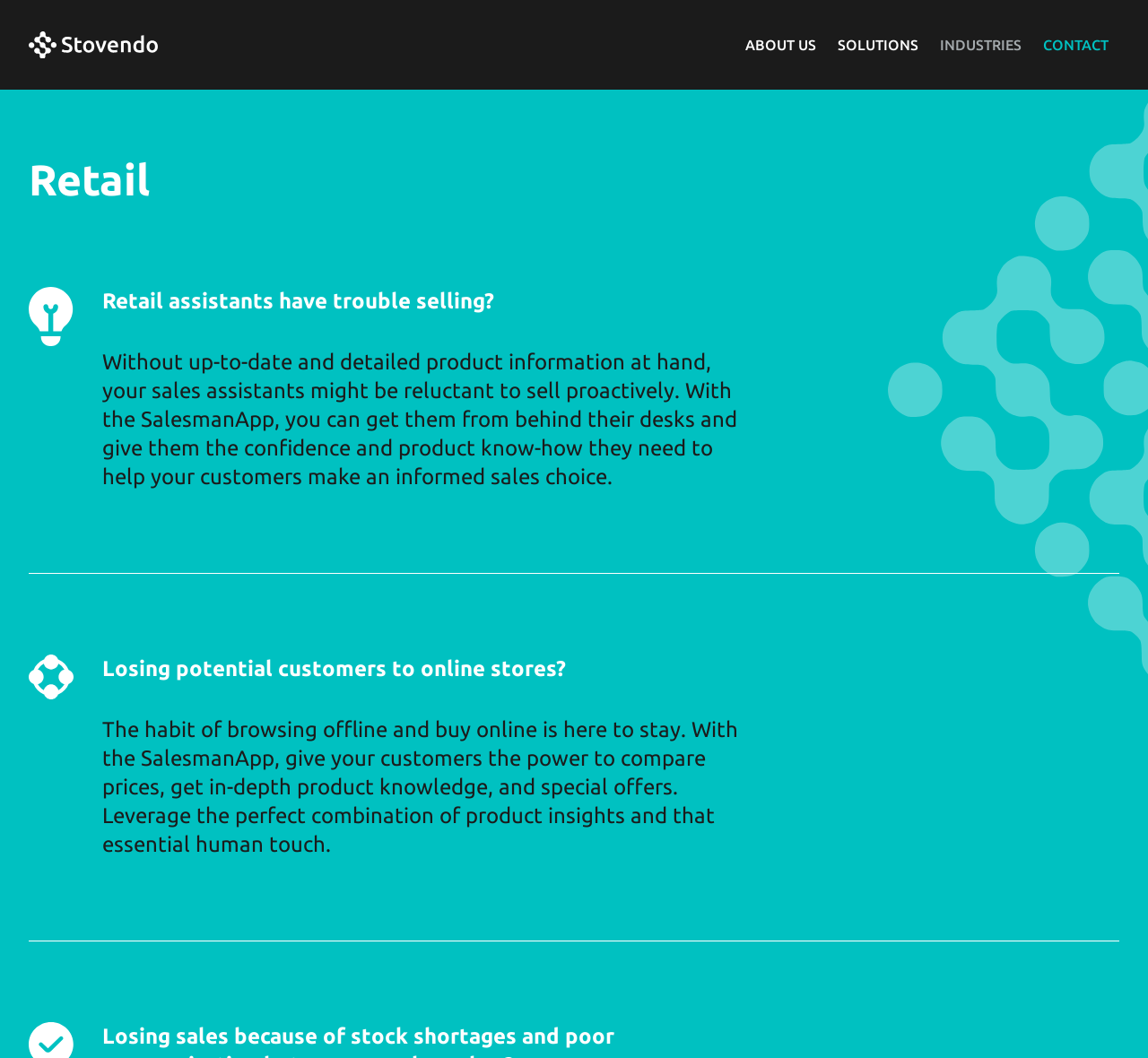Consider the image and give a detailed and elaborate answer to the question: 
What is the purpose of the SalesmanApp?

According to the webpage, the SalesmanApp is designed to help sales assistants by providing them with up-to-date and detailed product information, giving them the confidence and product know-how they need to help customers make an informed sales choice.